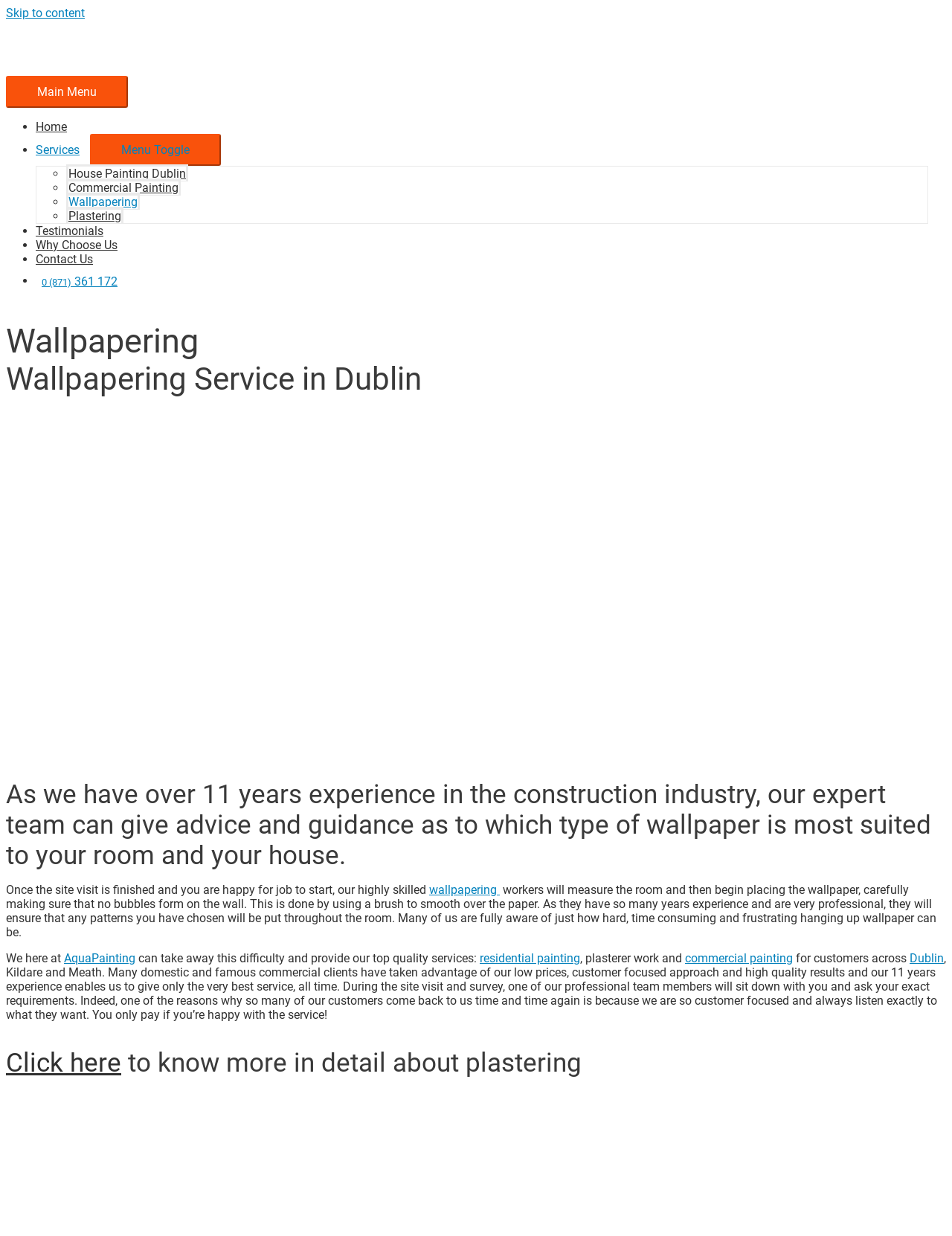What is the purpose of the site visit?
Using the image, provide a concise answer in one word or a short phrase.

To give advice and guidance